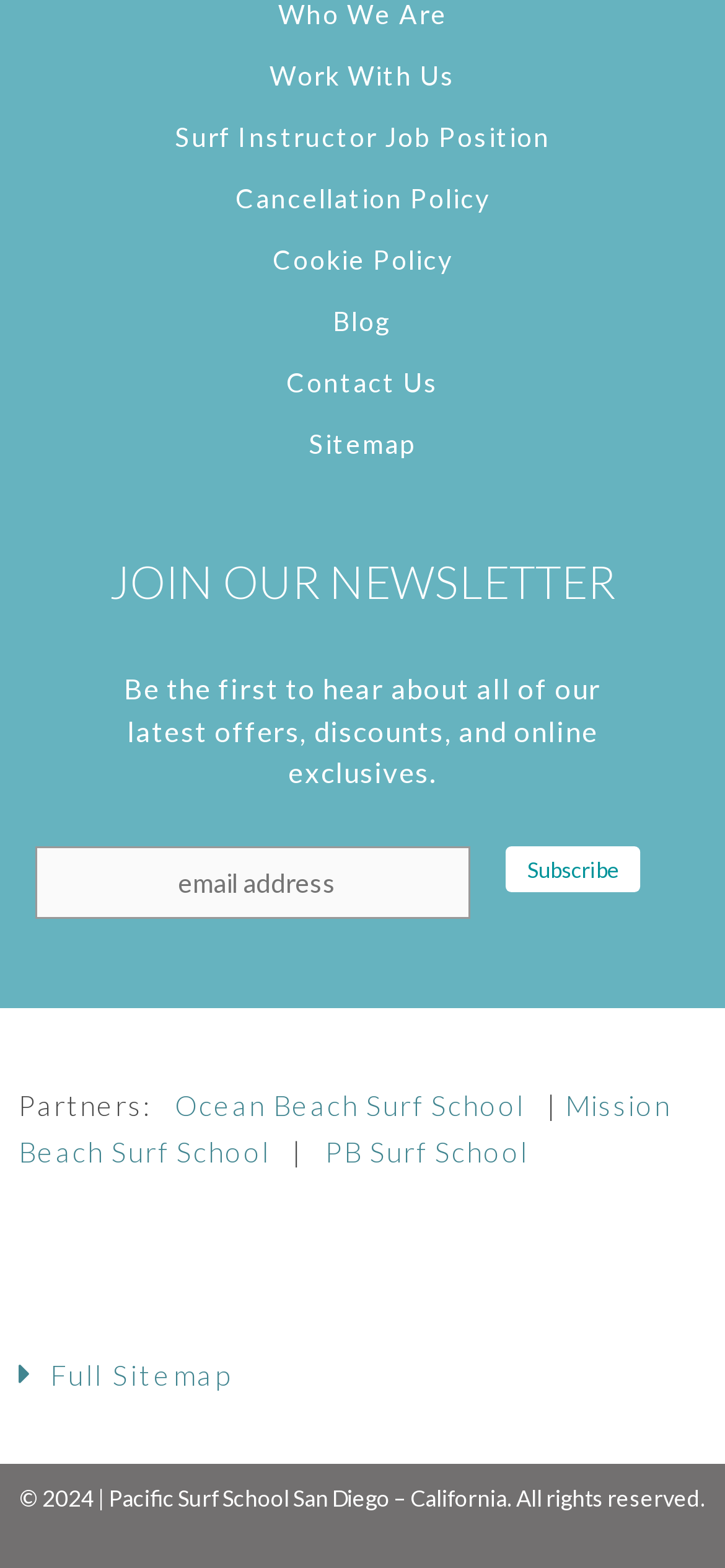Reply to the question with a brief word or phrase: How many surf schools are listed as partners?

3